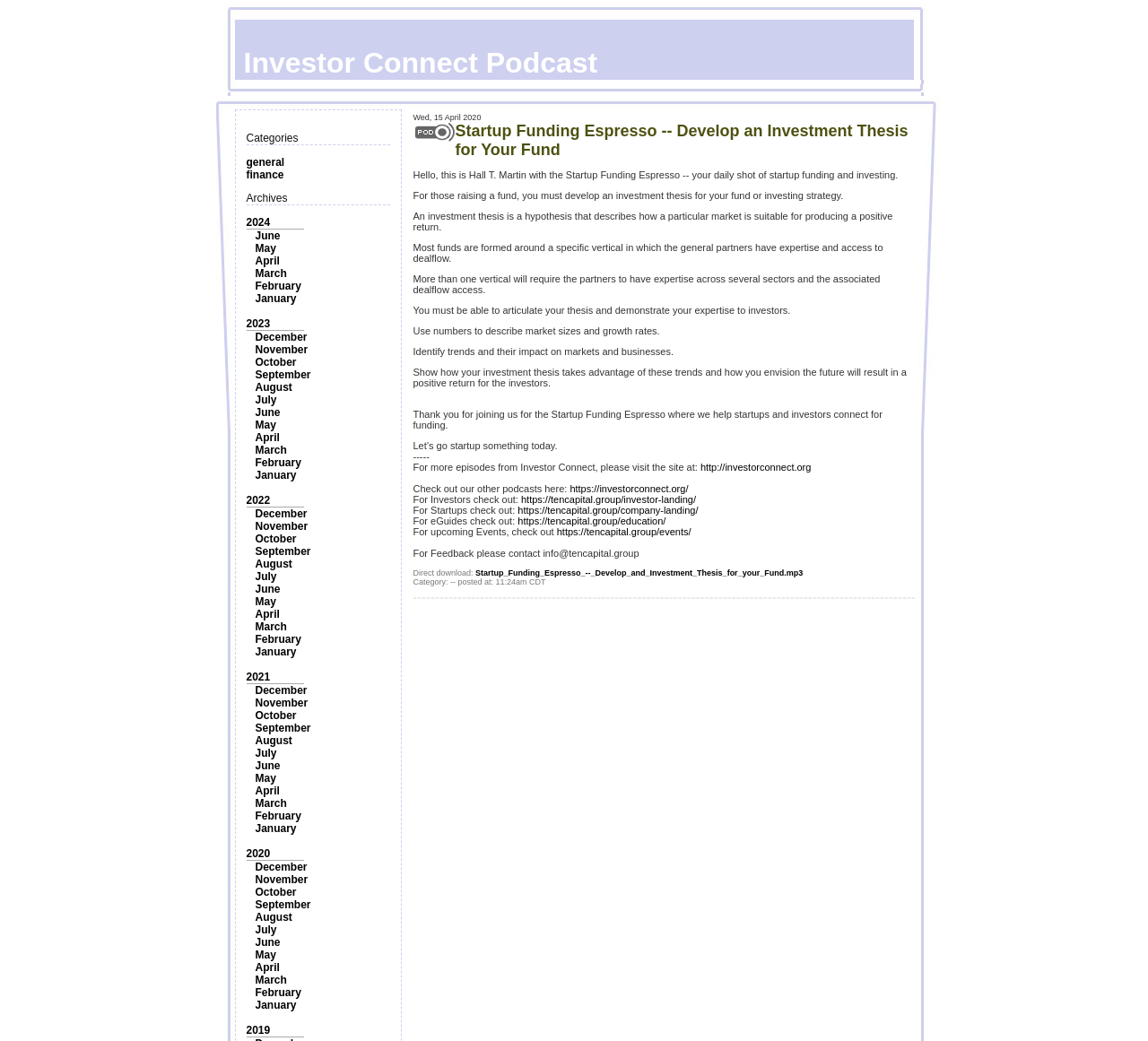Please locate the bounding box coordinates of the region I need to click to follow this instruction: "Read the recent post about Chinese Companies Dominate Wood Mackenzie’s Solar PV Module Manufacturer Rankings".

None